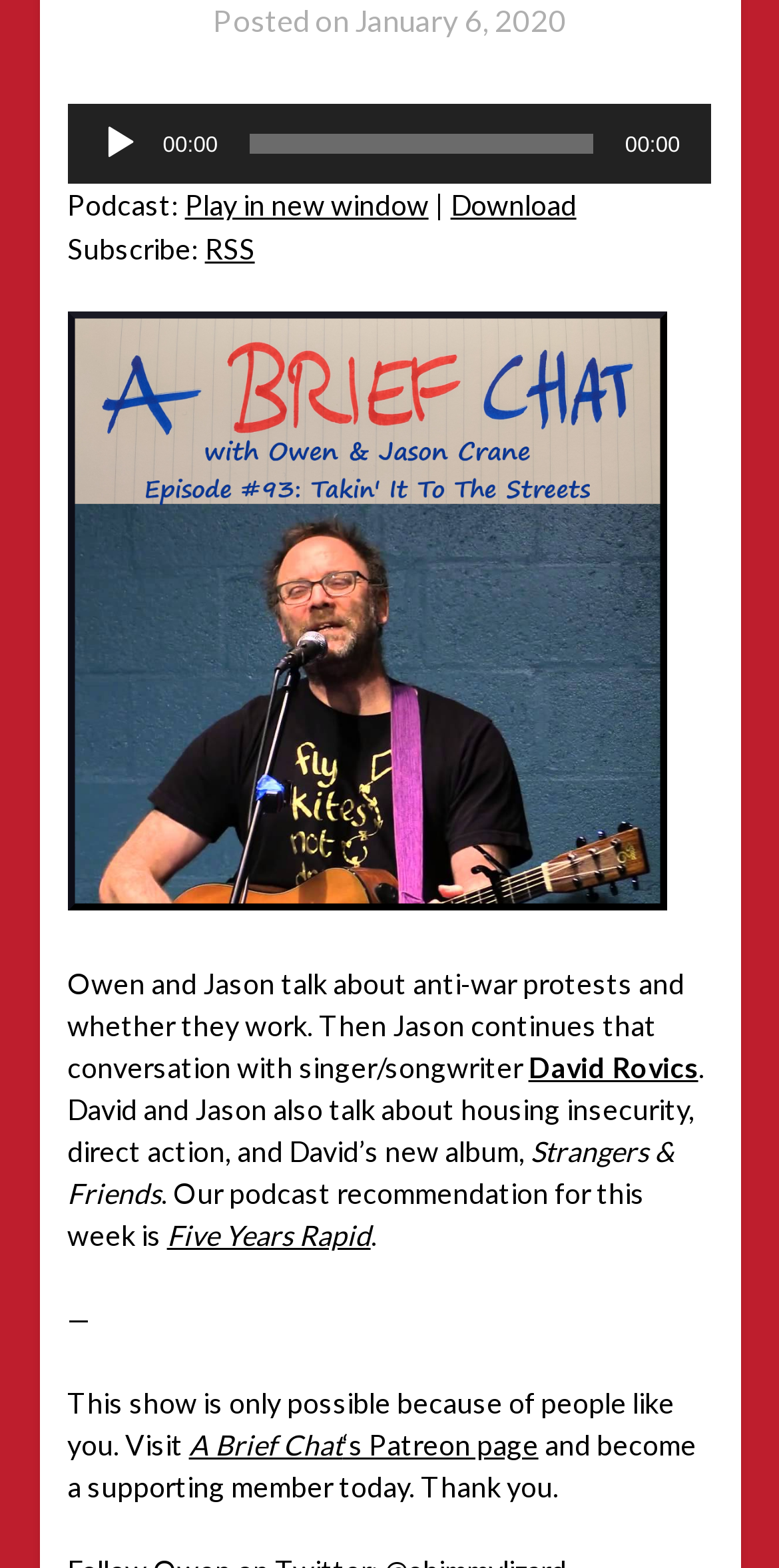Please identify the coordinates of the bounding box that should be clicked to fulfill this instruction: "Download the podcast".

[0.578, 0.12, 0.74, 0.141]